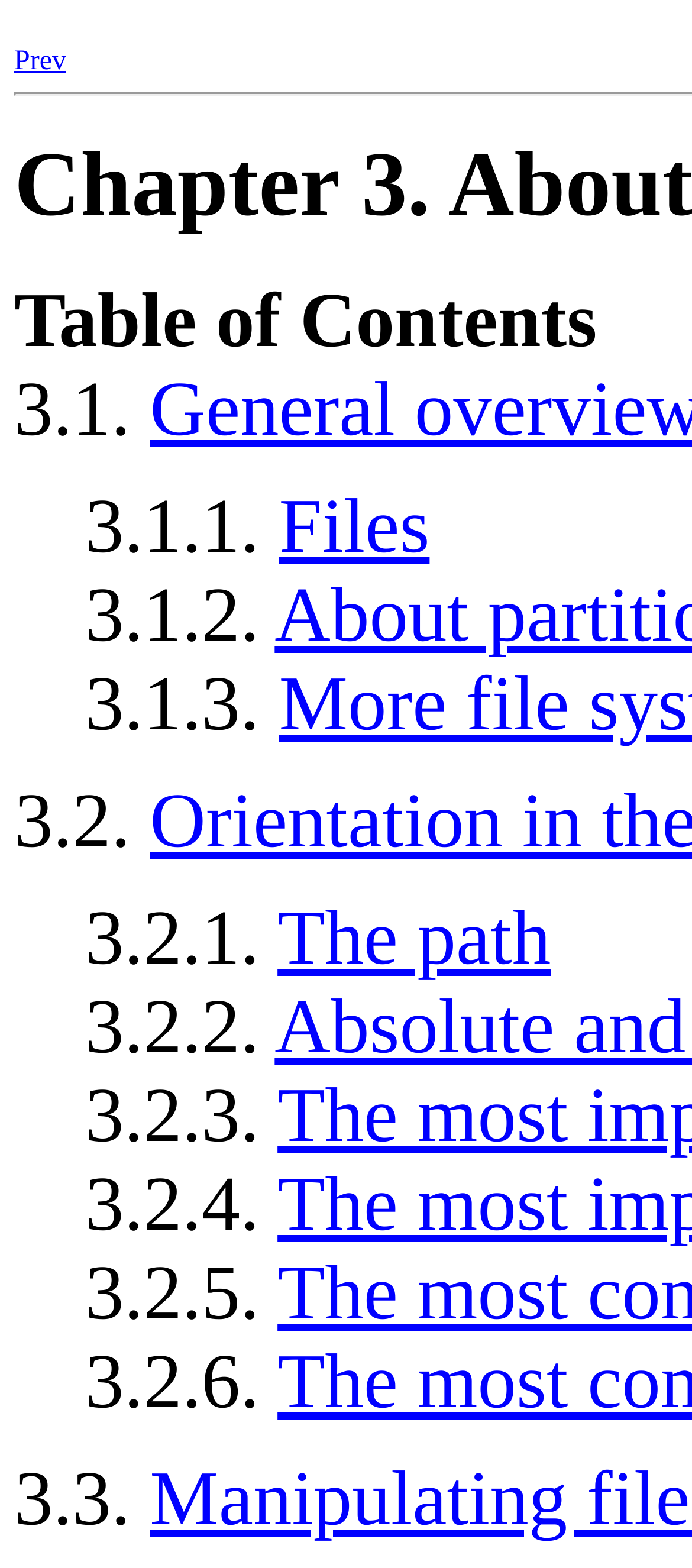Provide your answer to the question using just one word or phrase: What is the first section in the table of contents?

3.1